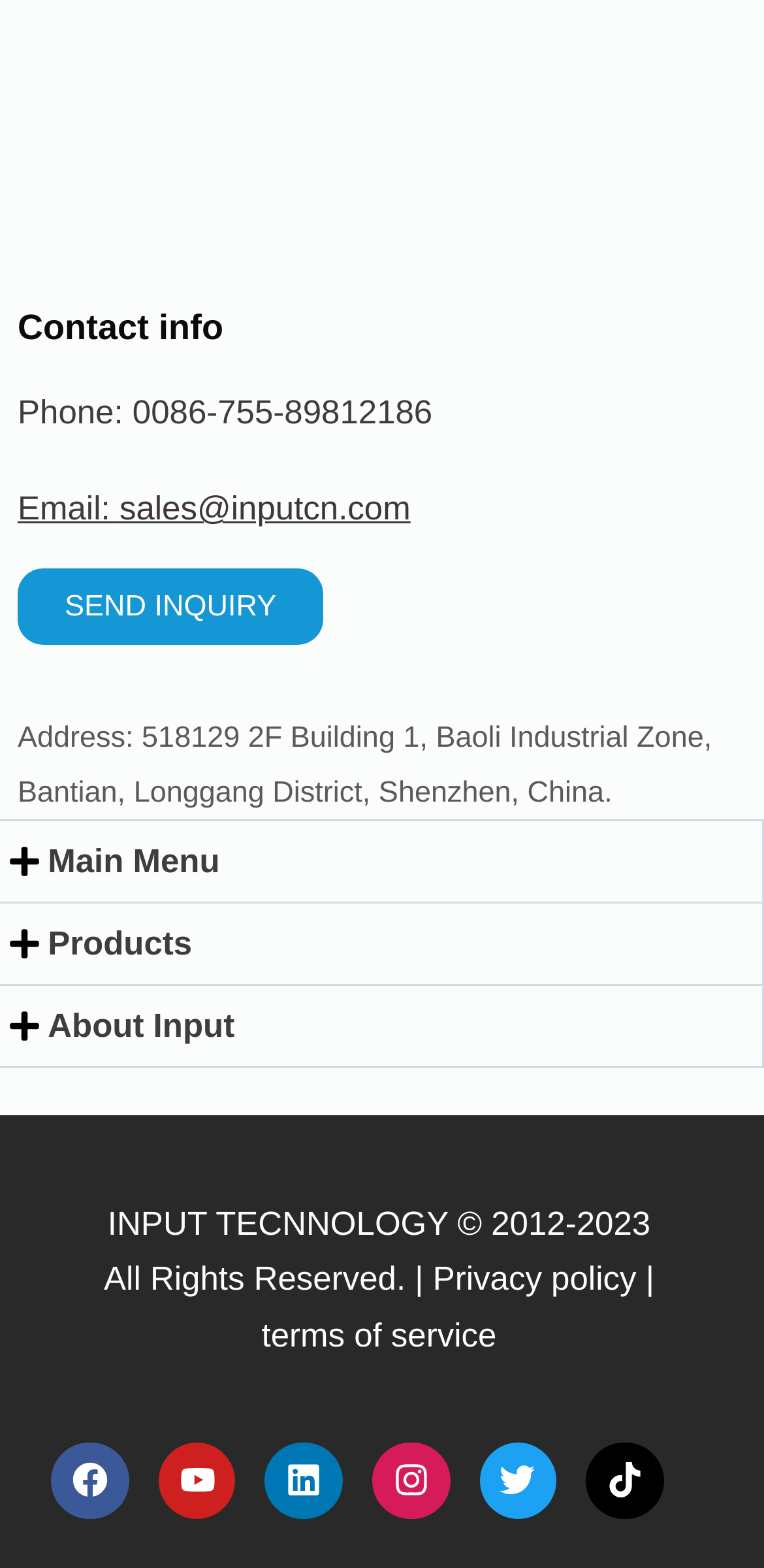Analyze the image and deliver a detailed answer to the question: What is the company's phone number?

I found the company's phone number by looking at the top section of the webpage, where the contact information is displayed. The phone number is listed as 'Phone: 0086-755-89812186'.